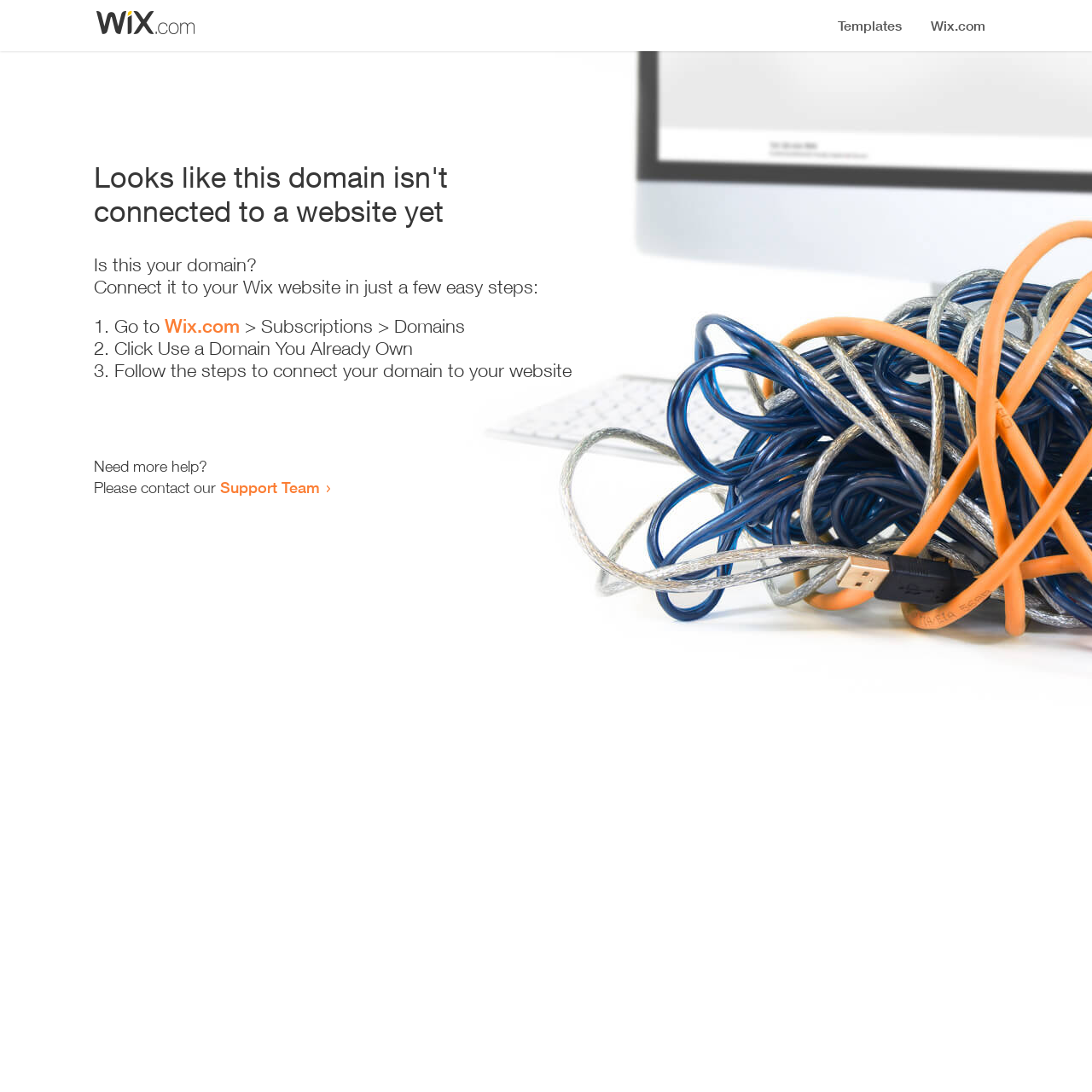Observe the image and answer the following question in detail: How many steps are required to connect the domain to a website?

The webpage provides a list of steps to connect the domain to a website, and there are three list markers '1.', '2.', and '3.' indicating that three steps are required.